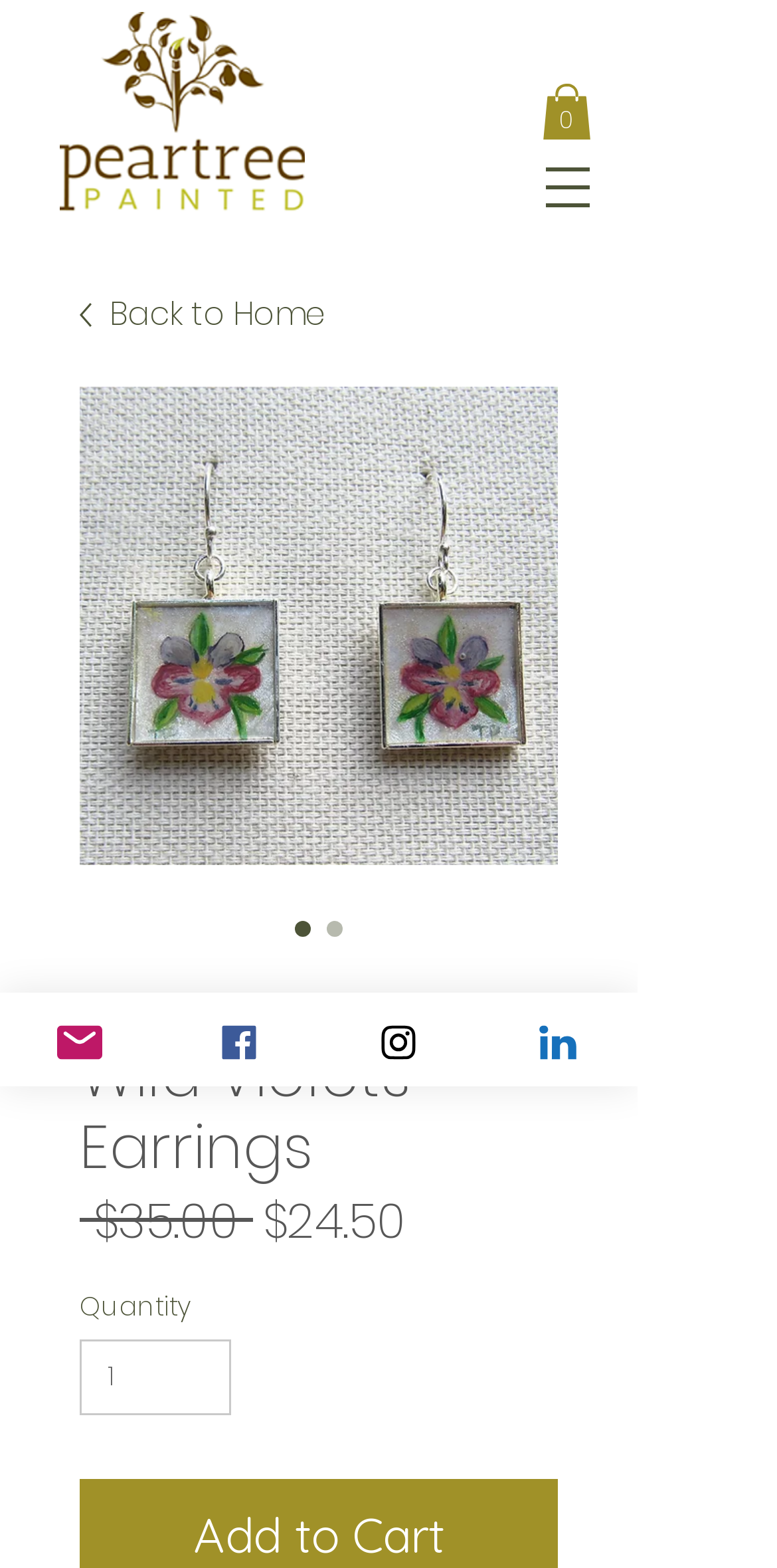Determine the bounding box coordinates of the target area to click to execute the following instruction: "Read about Switzerland and Kyrgyzstan relations."

None